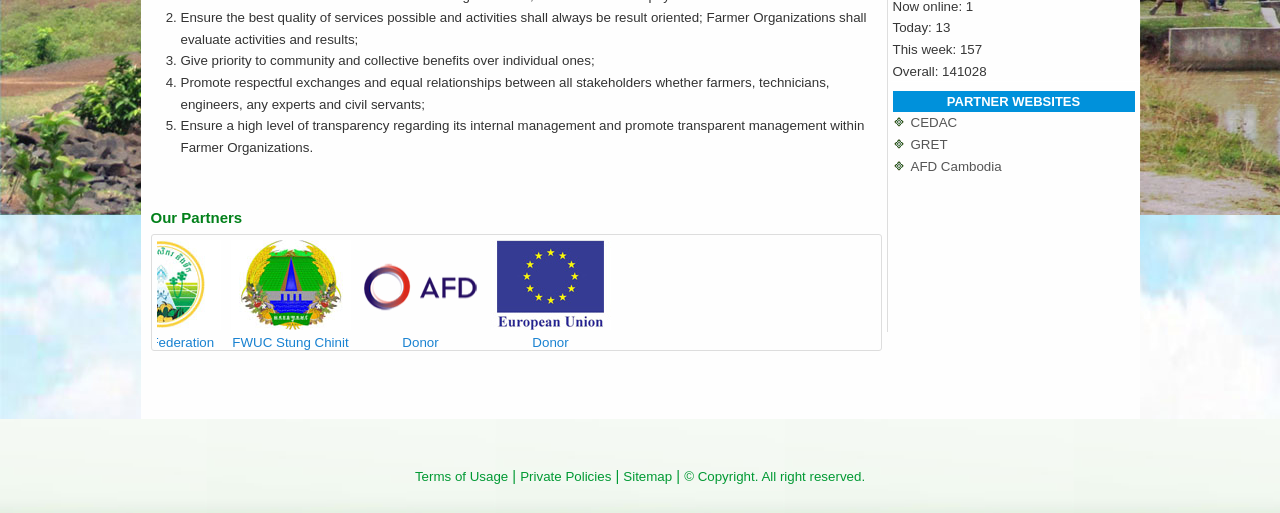Kindly provide the bounding box coordinates of the section you need to click on to fulfill the given instruction: "Check the recent post 'Four Amazing Chinese Lung-clearing Teas'".

None